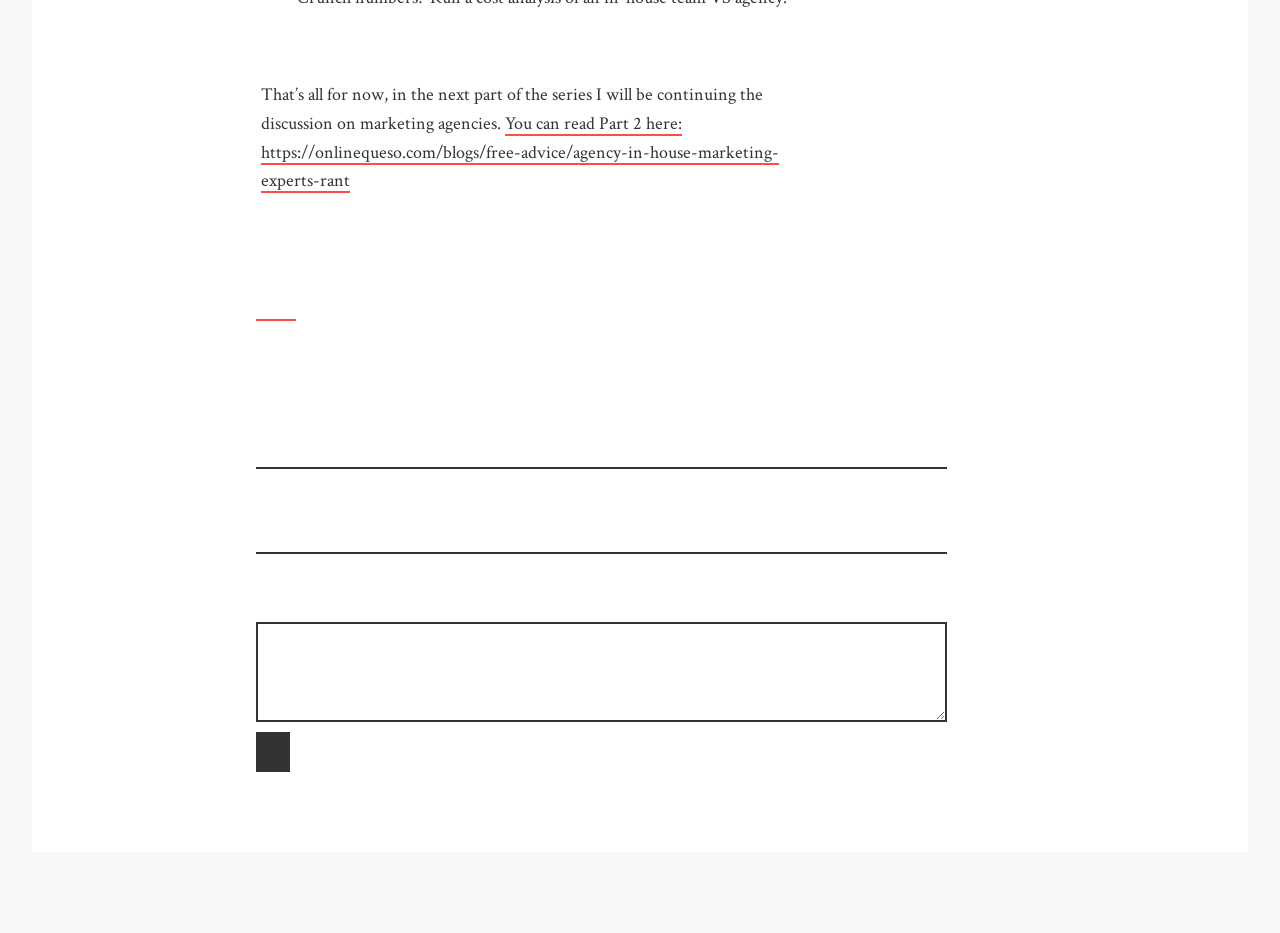Identify the bounding box coordinates of the HTML element based on this description: "parent_node: Name name="comment[email]" placeholder="Email"".

[0.2, 0.547, 0.74, 0.594]